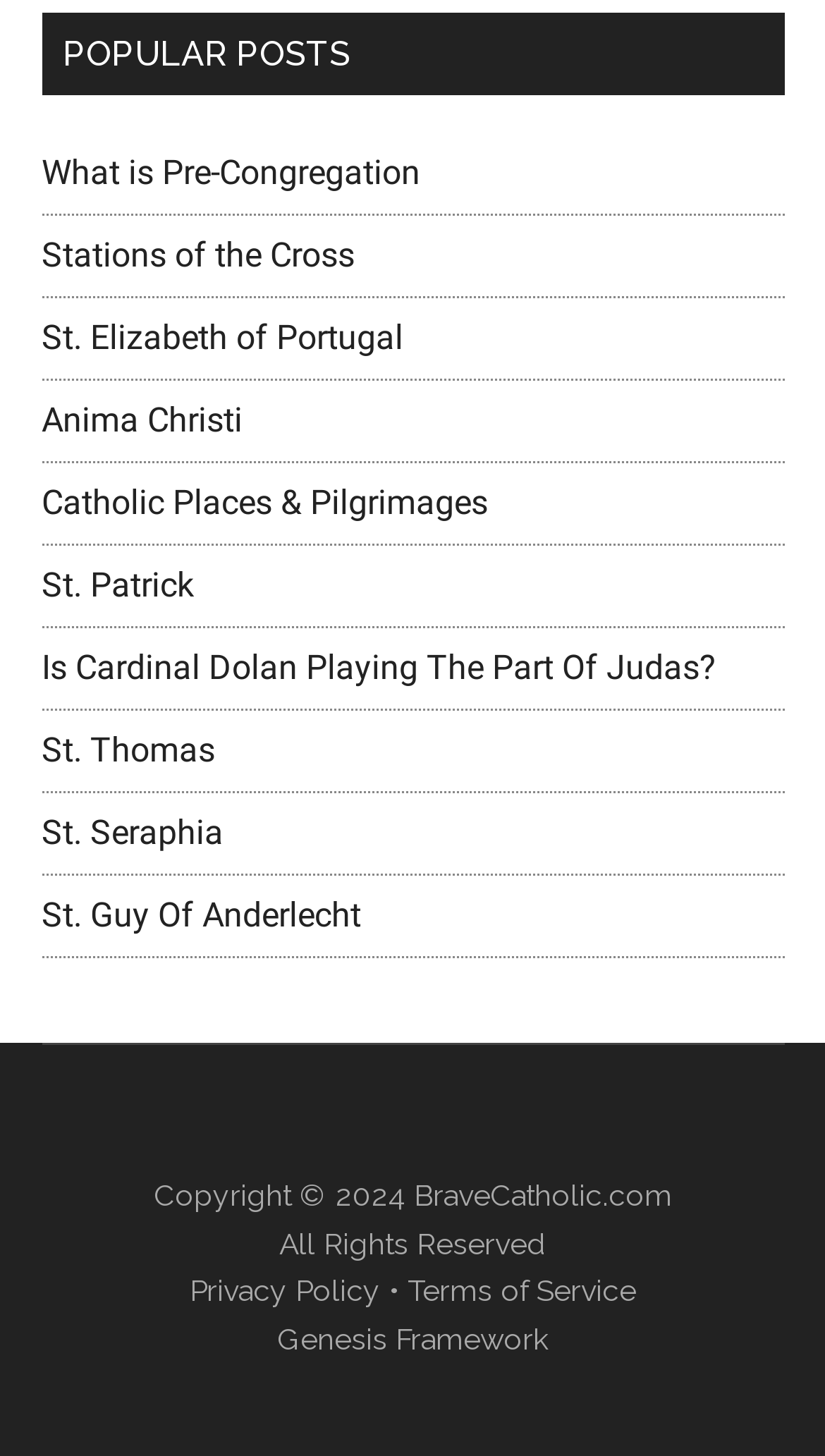Predict the bounding box of the UI element based on the description: "Stations of the Cross". The coordinates should be four float numbers between 0 and 1, formatted as [left, top, right, bottom].

[0.05, 0.161, 0.429, 0.189]